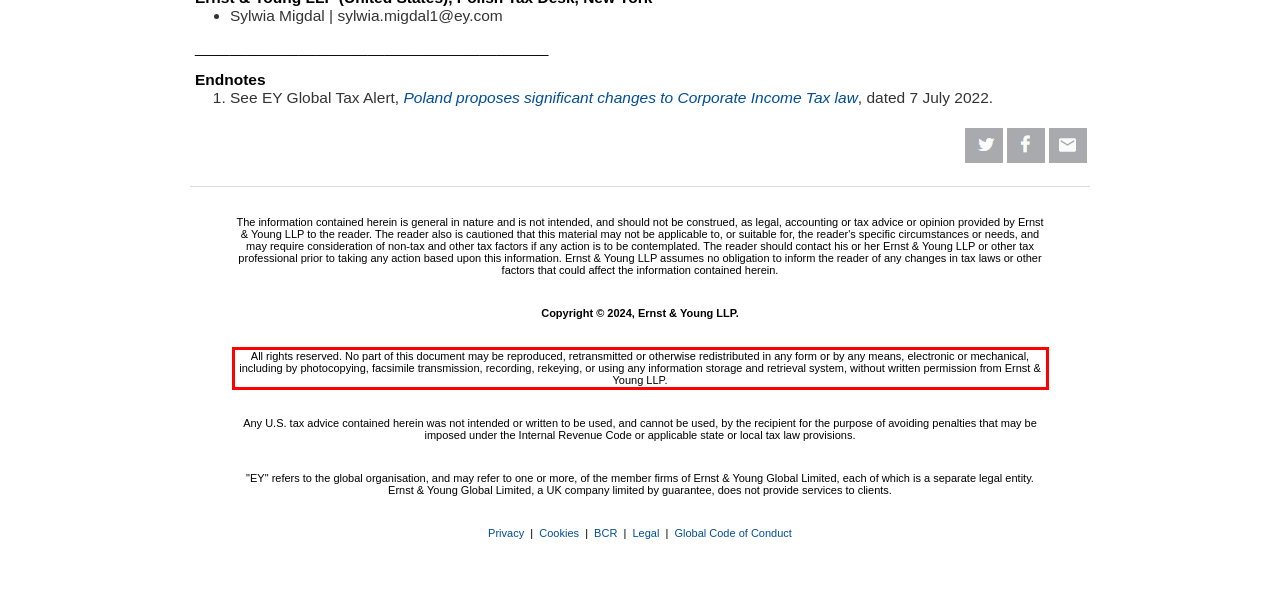Review the webpage screenshot provided, and perform OCR to extract the text from the red bounding box.

All rights reserved. No part of this document may be reproduced, retransmitted or otherwise redistributed in any form or by any means, electronic or mechanical, including by photocopying, facsimile transmission, recording, rekeying, or using any information storage and retrieval system, without written permission from Ernst & Young LLP.